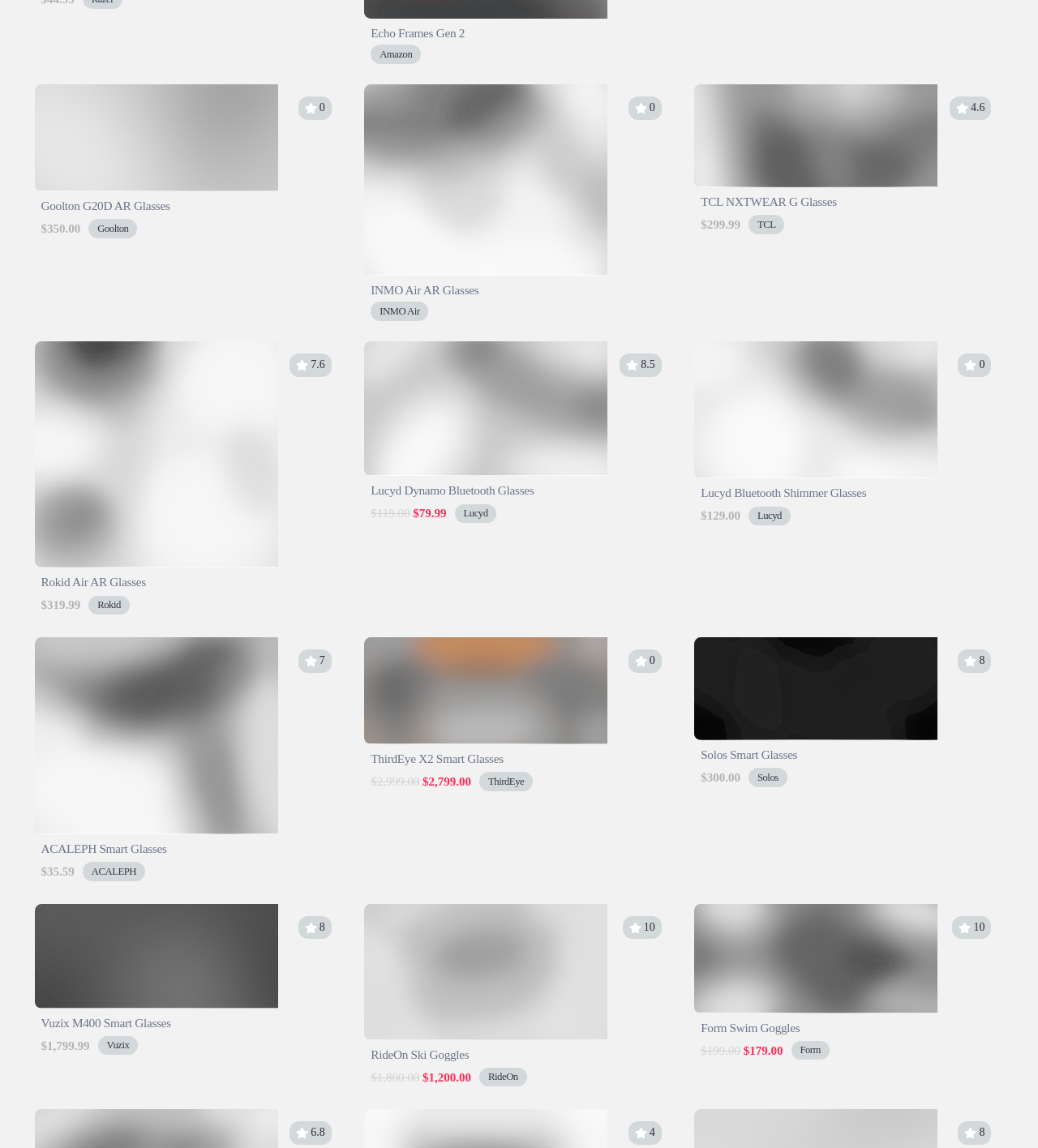Can you specify the bounding box coordinates of the area that needs to be clicked to fulfill the following instruction: "Call the phone number"?

None